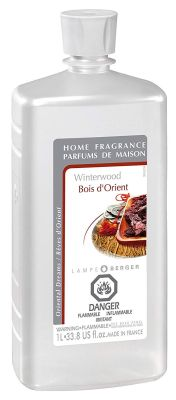What type of notes does the fragrance combine?
Respond to the question with a well-detailed and thorough answer.

The fragrance combines spicy and woody notes, perfect for enhancing any home setting, creating a captivating aromatic experience.